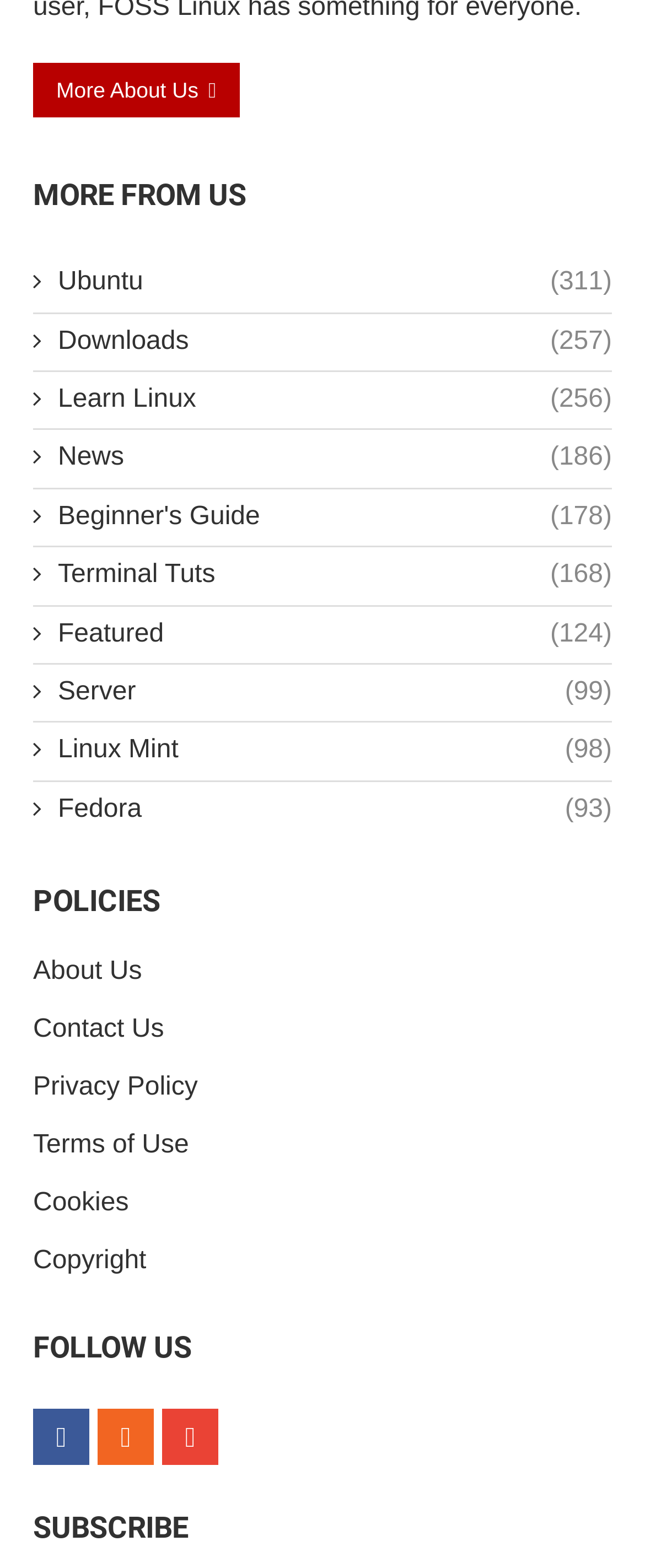Identify the bounding box coordinates for the region to click in order to carry out this instruction: "Click on More About Us". Provide the coordinates using four float numbers between 0 and 1, formatted as [left, top, right, bottom].

[0.051, 0.04, 0.371, 0.075]